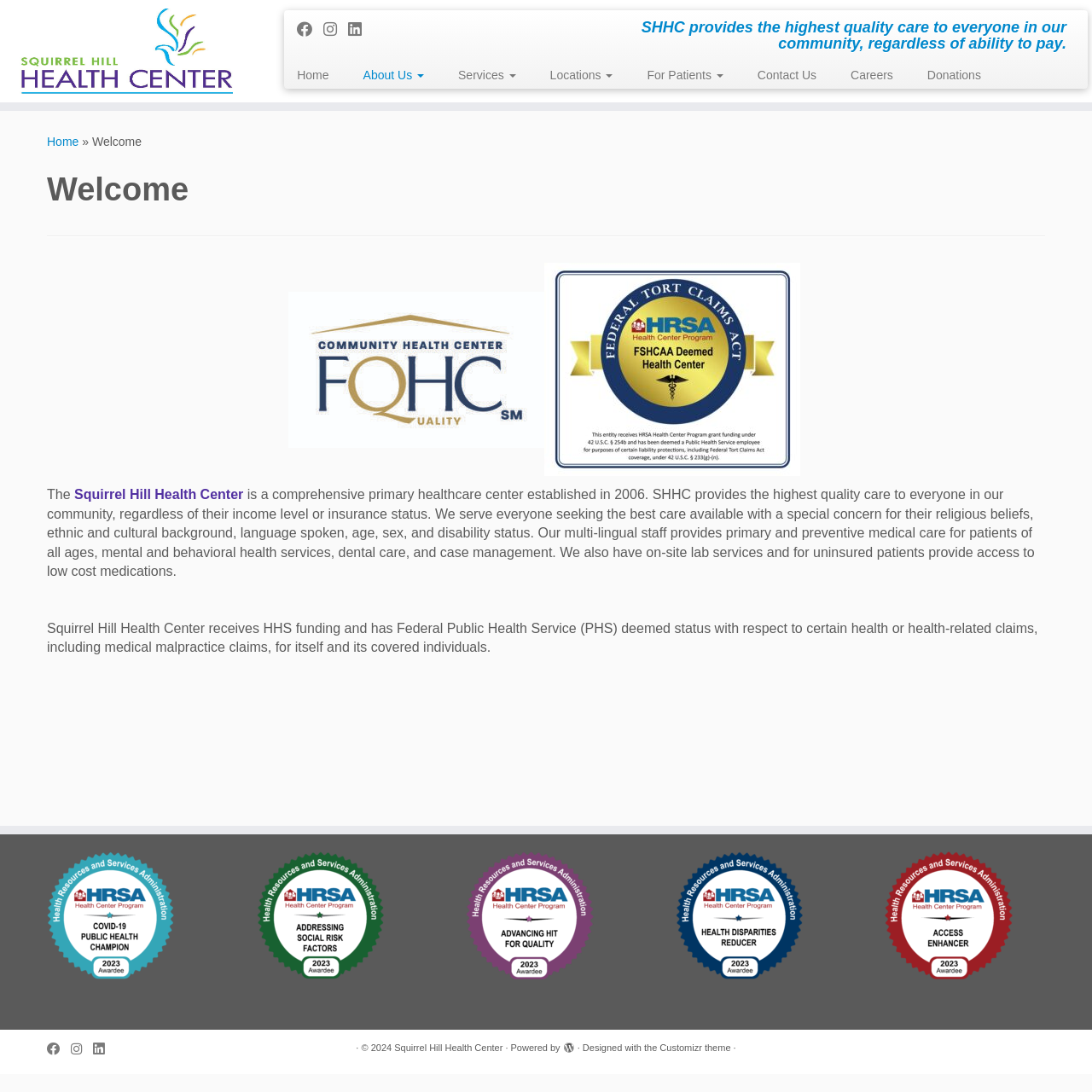Respond concisely with one word or phrase to the following query:
What is the purpose of the Squirrel Hill Health Center?

Provide primary healthcare to everyone